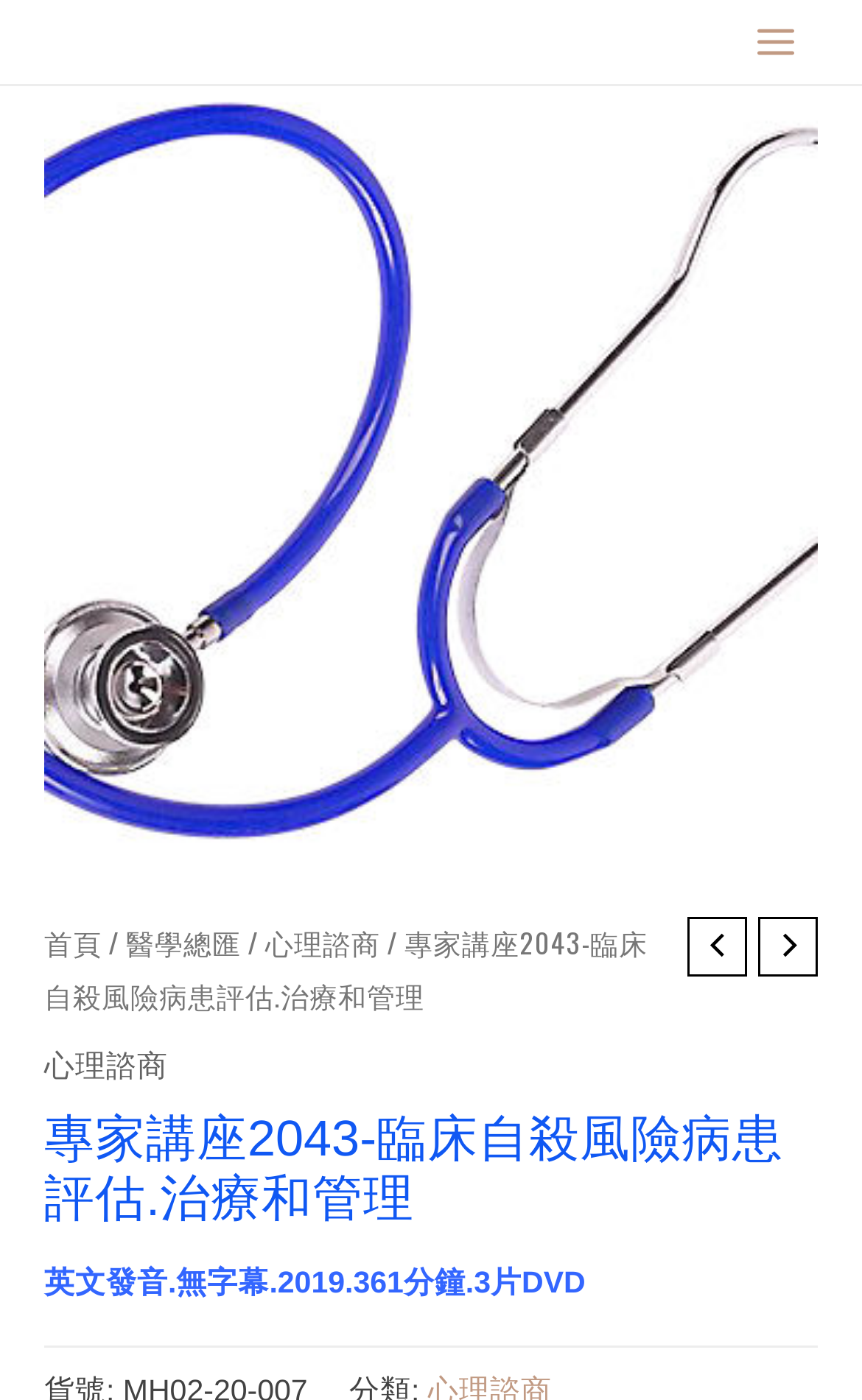What is the duration of the DVD?
Please provide a single word or phrase as your answer based on the image.

361 minutes